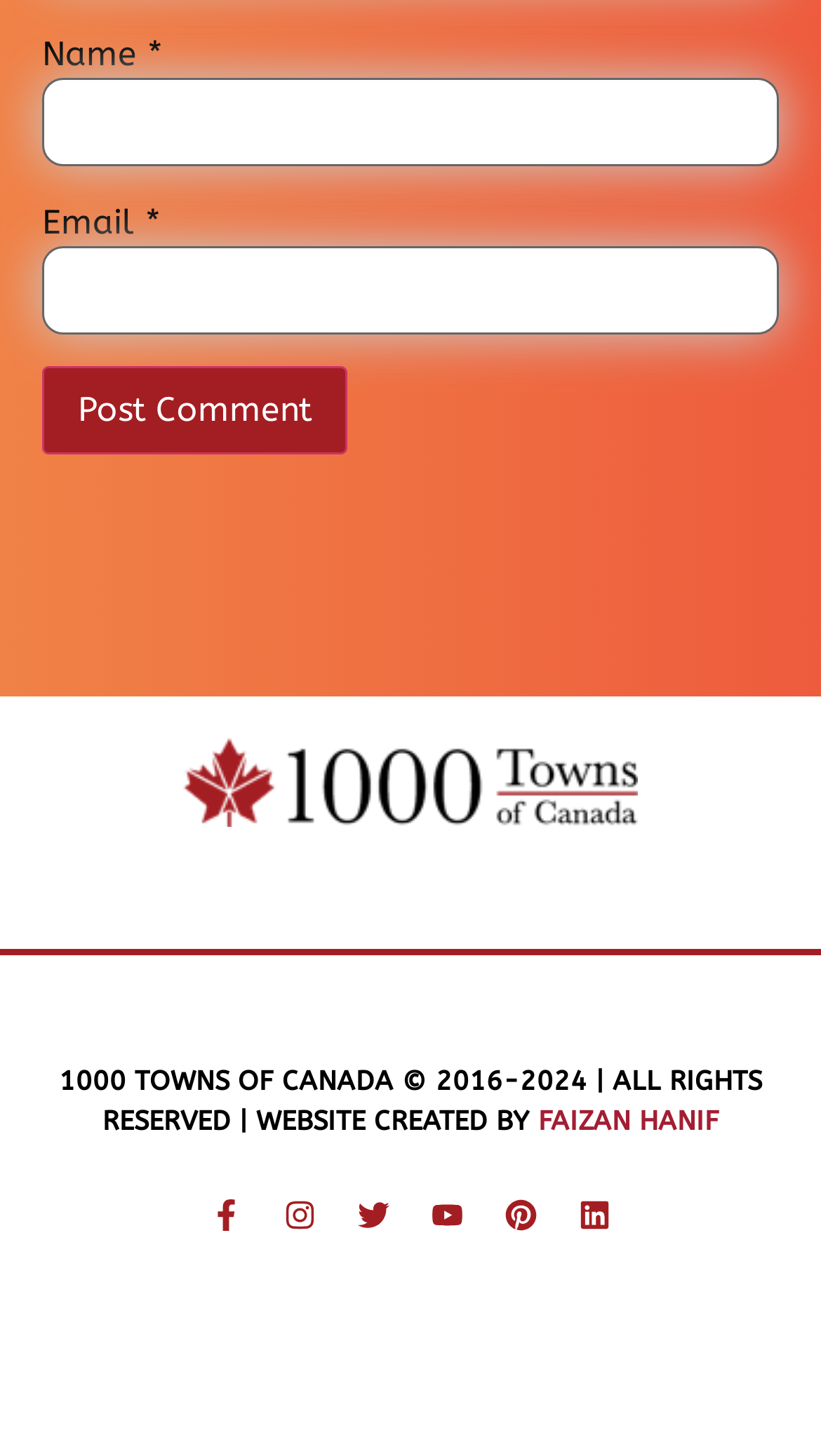Provide the bounding box coordinates of the section that needs to be clicked to accomplish the following instruction: "Enter your email."

[0.051, 0.17, 0.949, 0.23]